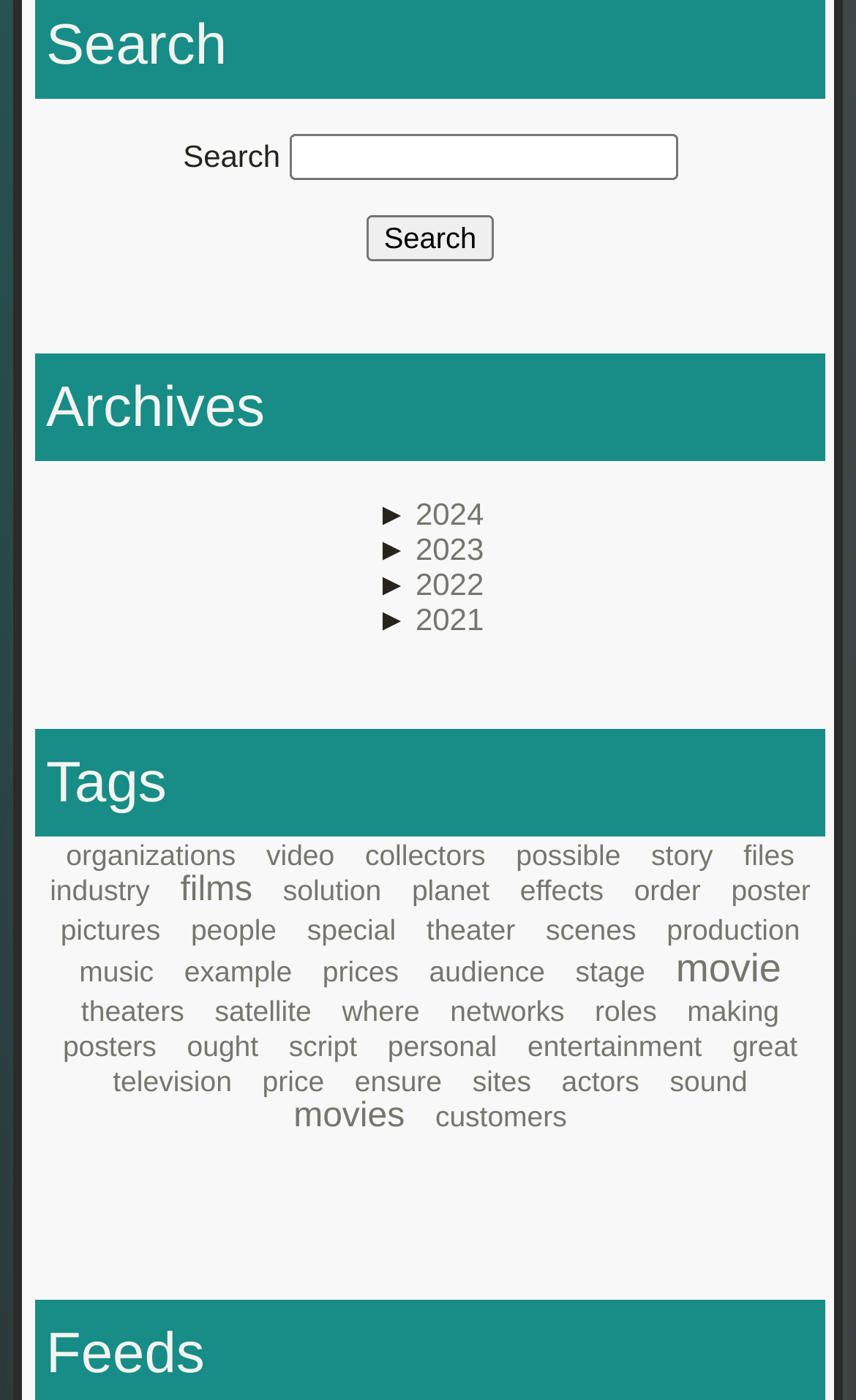Please give a succinct answer using a single word or phrase:
What are the archives categorized by?

Years